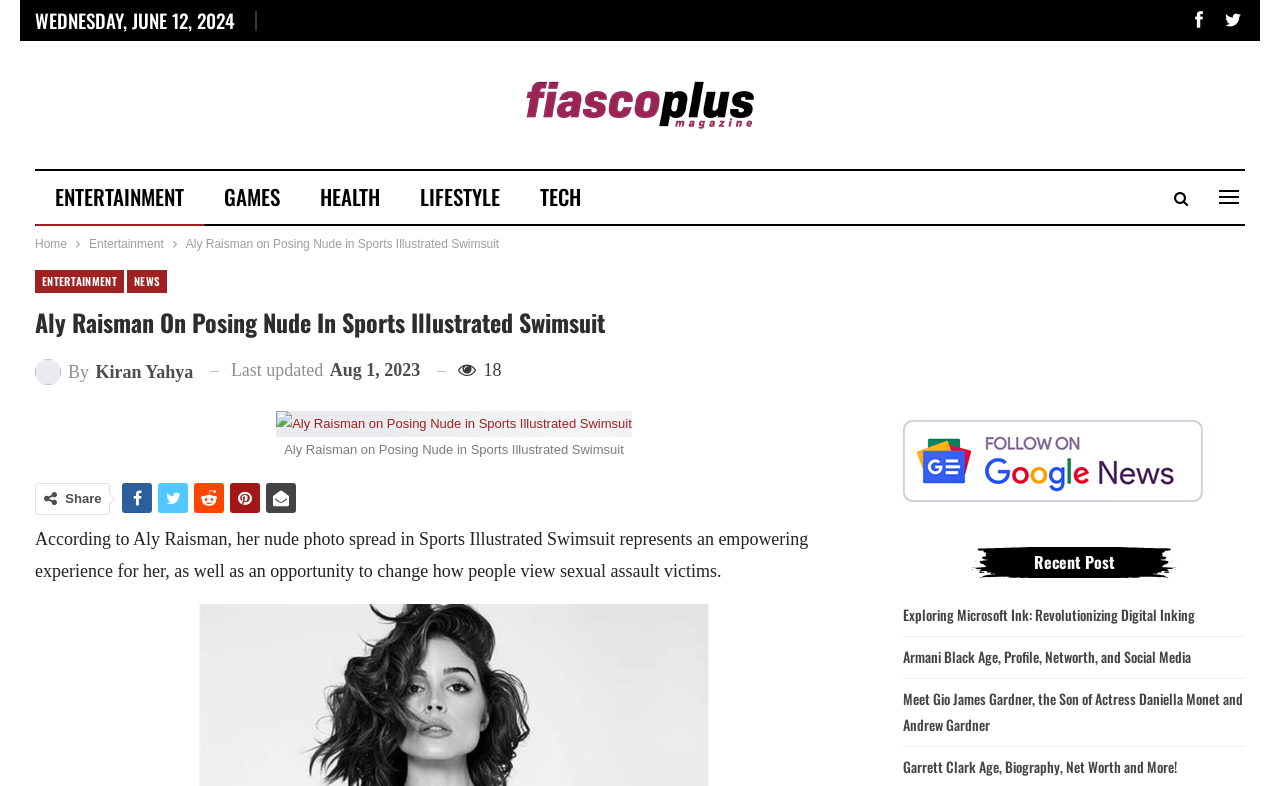Please answer the following question using a single word or phrase: What is the date of the article?

Aug 1, 2023